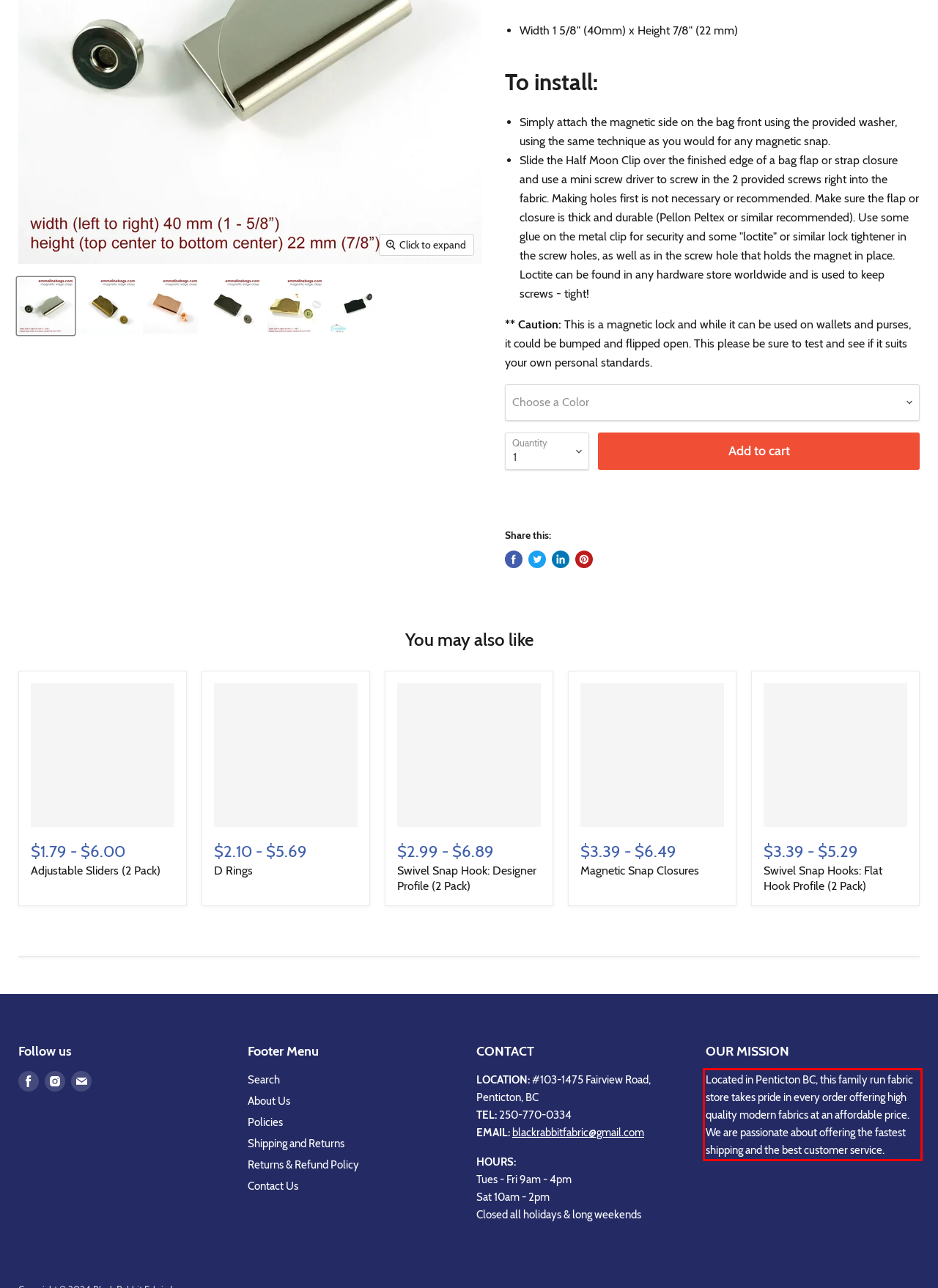You are given a webpage screenshot with a red bounding box around a UI element. Extract and generate the text inside this red bounding box.

Located in Penticton BC, this family run fabric store takes pride in every order offering high quality modern fabrics at an affordable price. We are passionate about offering the fastest shipping and the best customer service.